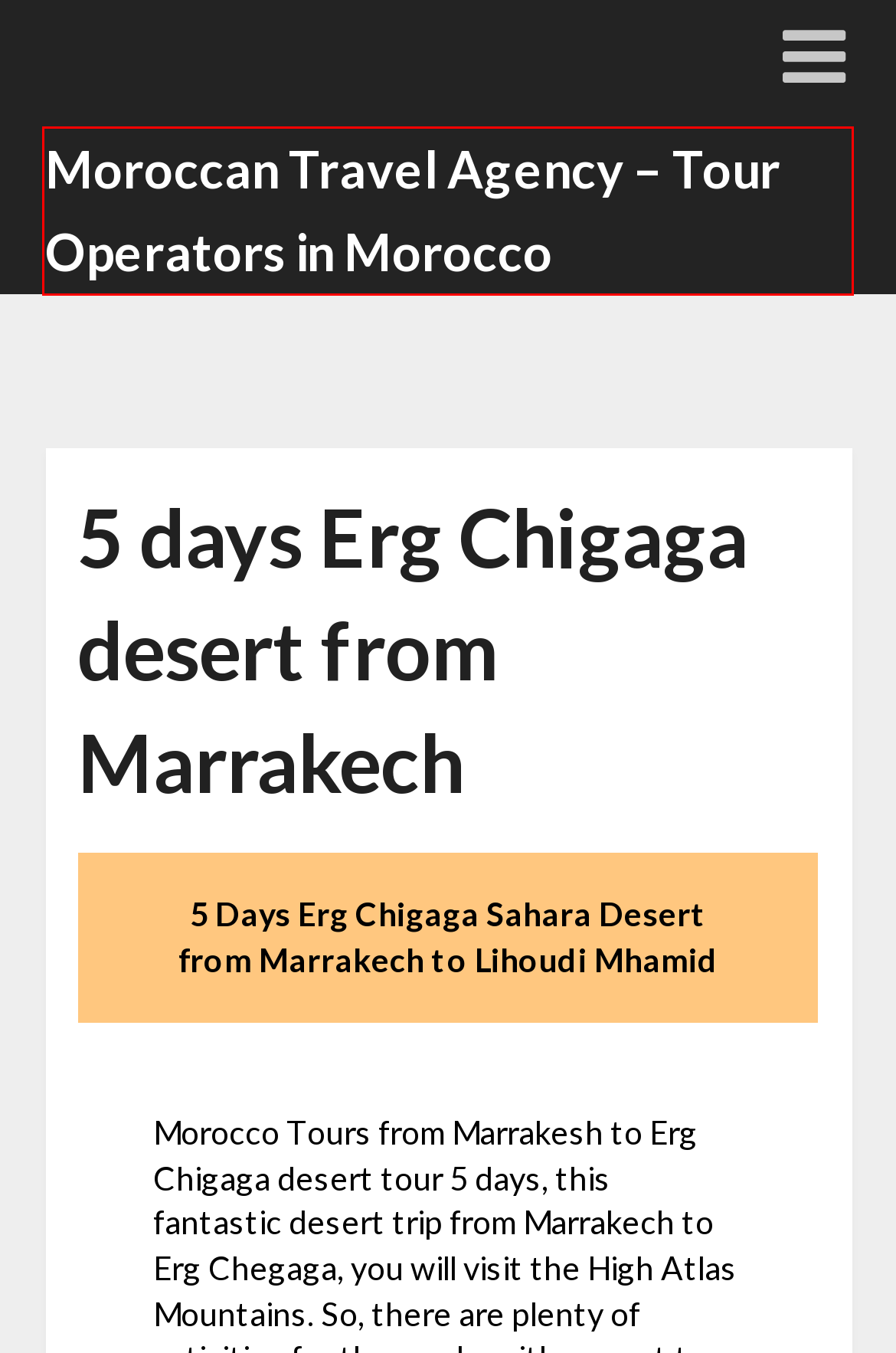Look at the screenshot of the webpage and find the element within the red bounding box. Choose the webpage description that best fits the new webpage that will appear after clicking the element. Here are the candidates:
A. 4 days sahara desert tour from Marrakech Moroccan private trips
B. Morocco Tours - Marrakech Best Trips - Casablanca to Fes
C. Tour from Tangier guided trips Chefchaouen Fes to Sahara Desert
D. Desert tour from Fes to Marrakech Merzouga Erg Chebbi in 3 days
E. 3 Days desert trip from Marrakech desert Ait Ben Haddou Ksar
F. Marrakech to Erg Chigaga 3 days - Morocco Camel Trek Campsite
G. Desert tour from Casablanca 14 days Imperial cities by Sahara
H. Private Luxury Tour from Casablanca in 7 days to Chefchaouen and desert

B